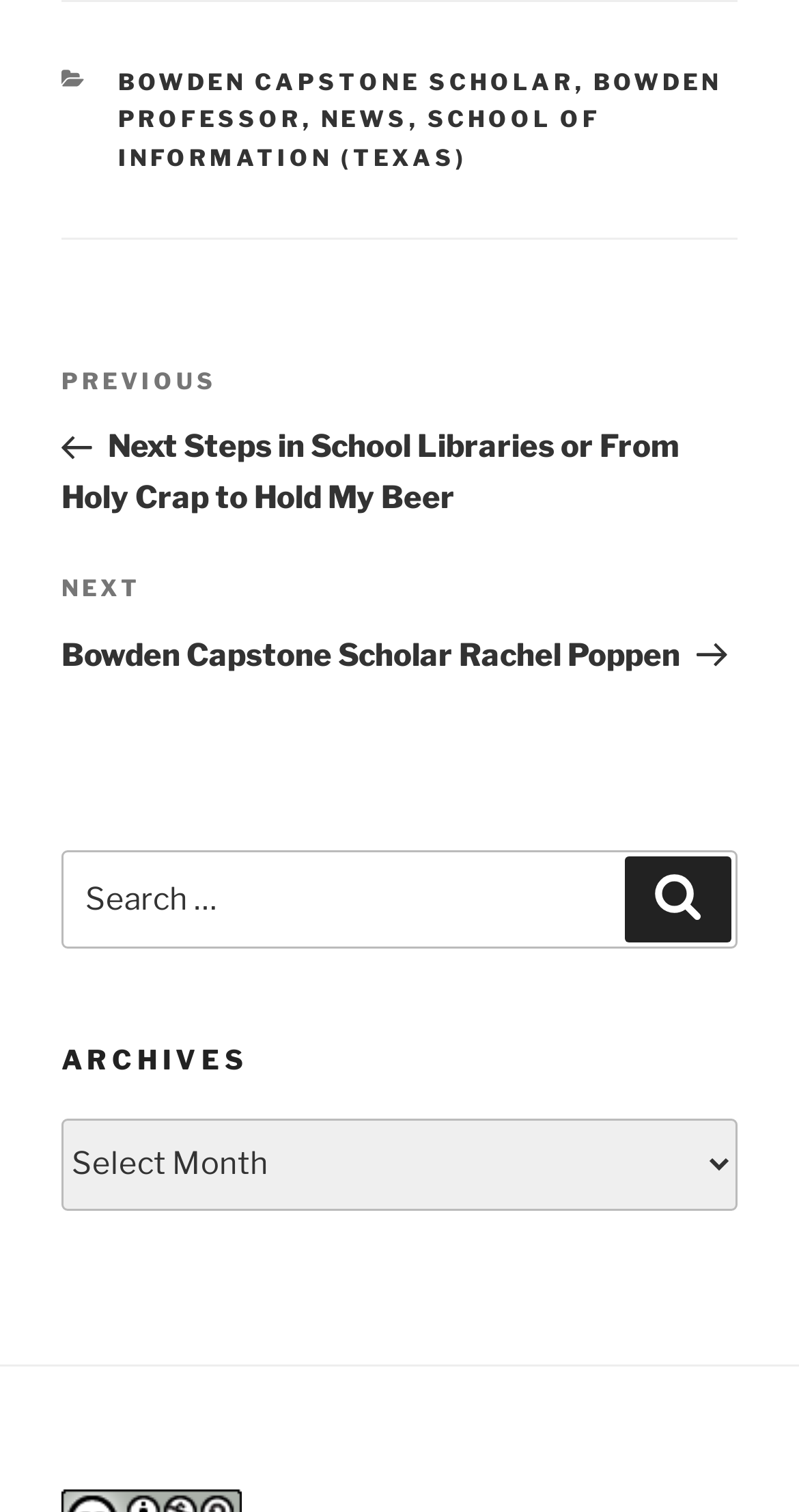What is the title of the navigation section?
Answer the question in as much detail as possible.

The navigation section has a heading element with the text 'Post navigation', which indicates that this is the title of the navigation section.